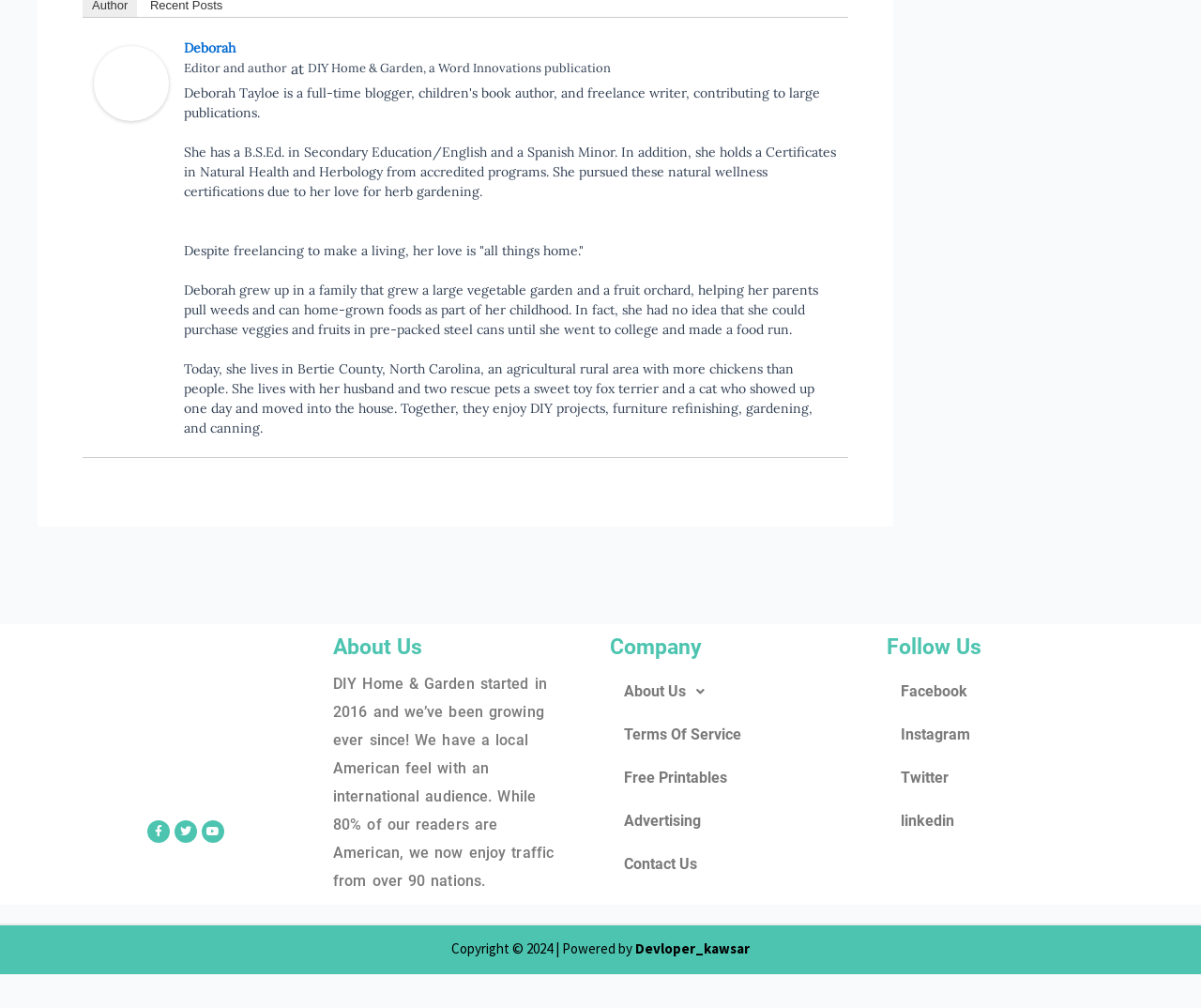Determine the bounding box coordinates for the region that must be clicked to execute the following instruction: "Visit the Developer_kawsar website".

[0.529, 0.932, 0.624, 0.95]